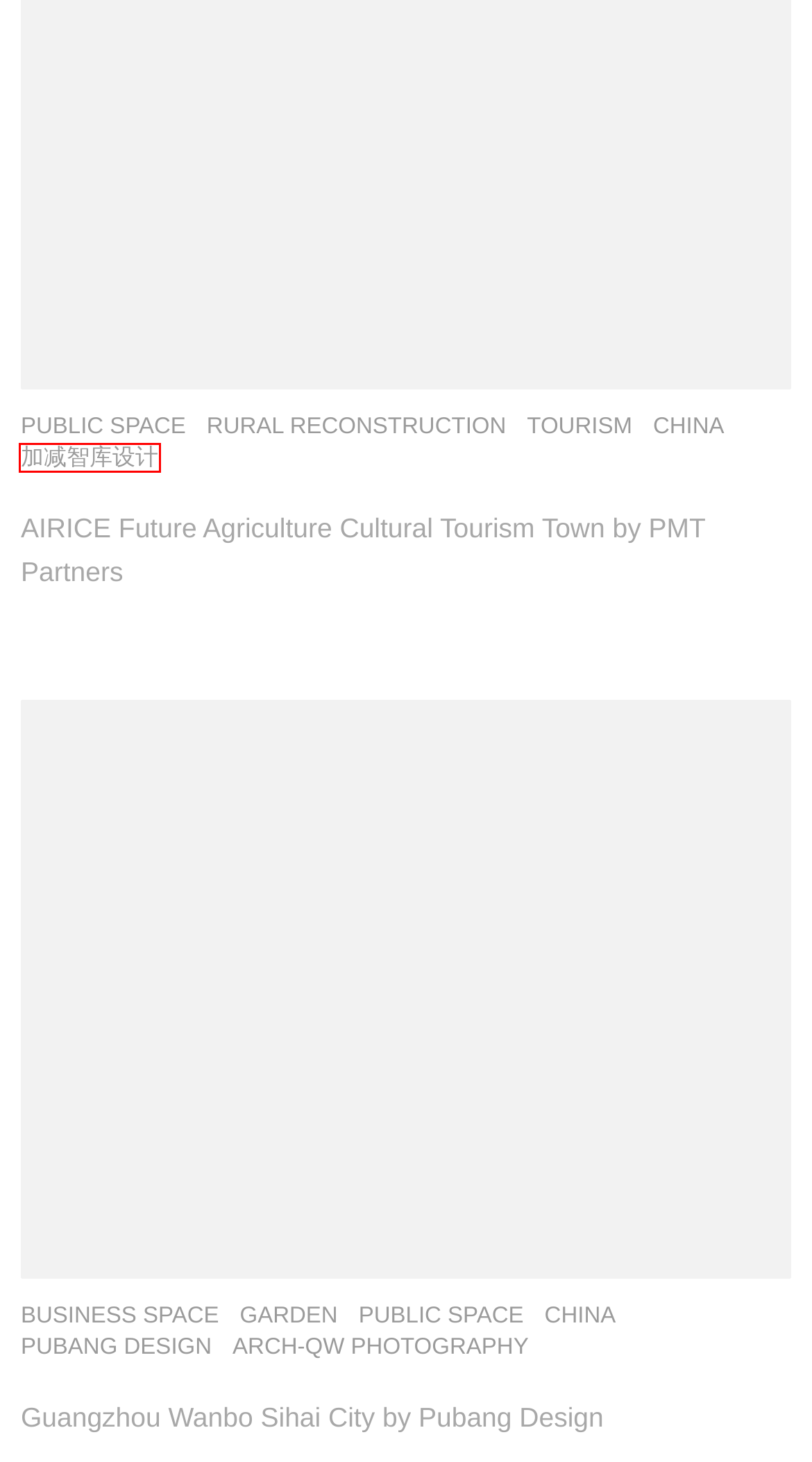You are given a screenshot of a webpage with a red bounding box around an element. Choose the most fitting webpage description for the page that appears after clicking the element within the red bounding box. Here are the candidates:
A. Guangzhou Wanbo Sihai City by Pubang Design – mooool
B. PuBang Design – mooool
C. Public Space – mooool
D. garden – mooool
E. 加减智库设计 – mooool
F. Rural Reconstruction – mooool
G. Tourism – mooool
H. Chill Shine 丘文三映 – mooool

E